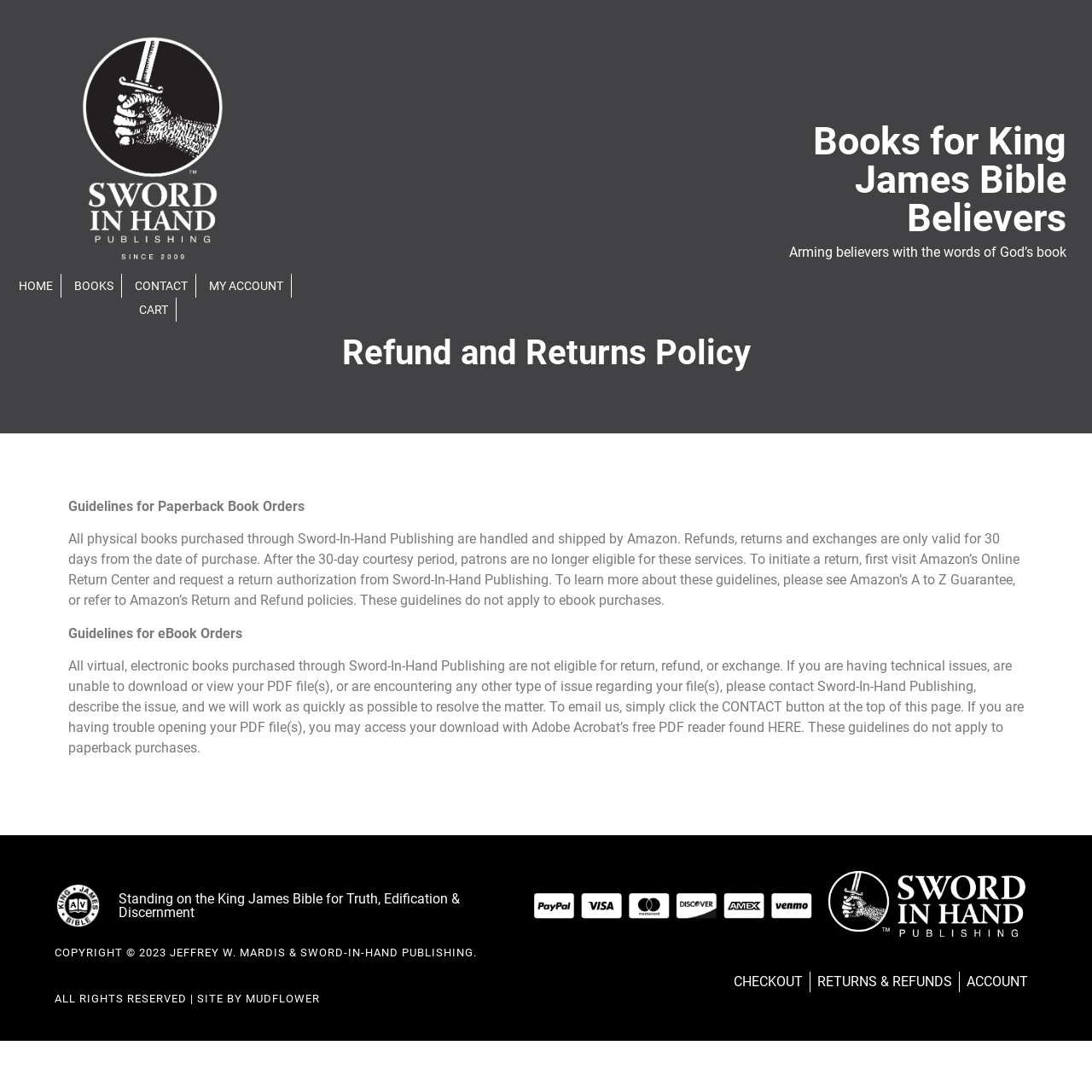Please identify the bounding box coordinates of the clickable area that will fulfill the following instruction: "check out". The coordinates should be in the format of four float numbers between 0 and 1, i.e., [left, top, right, bottom].

[0.672, 0.89, 0.735, 0.908]